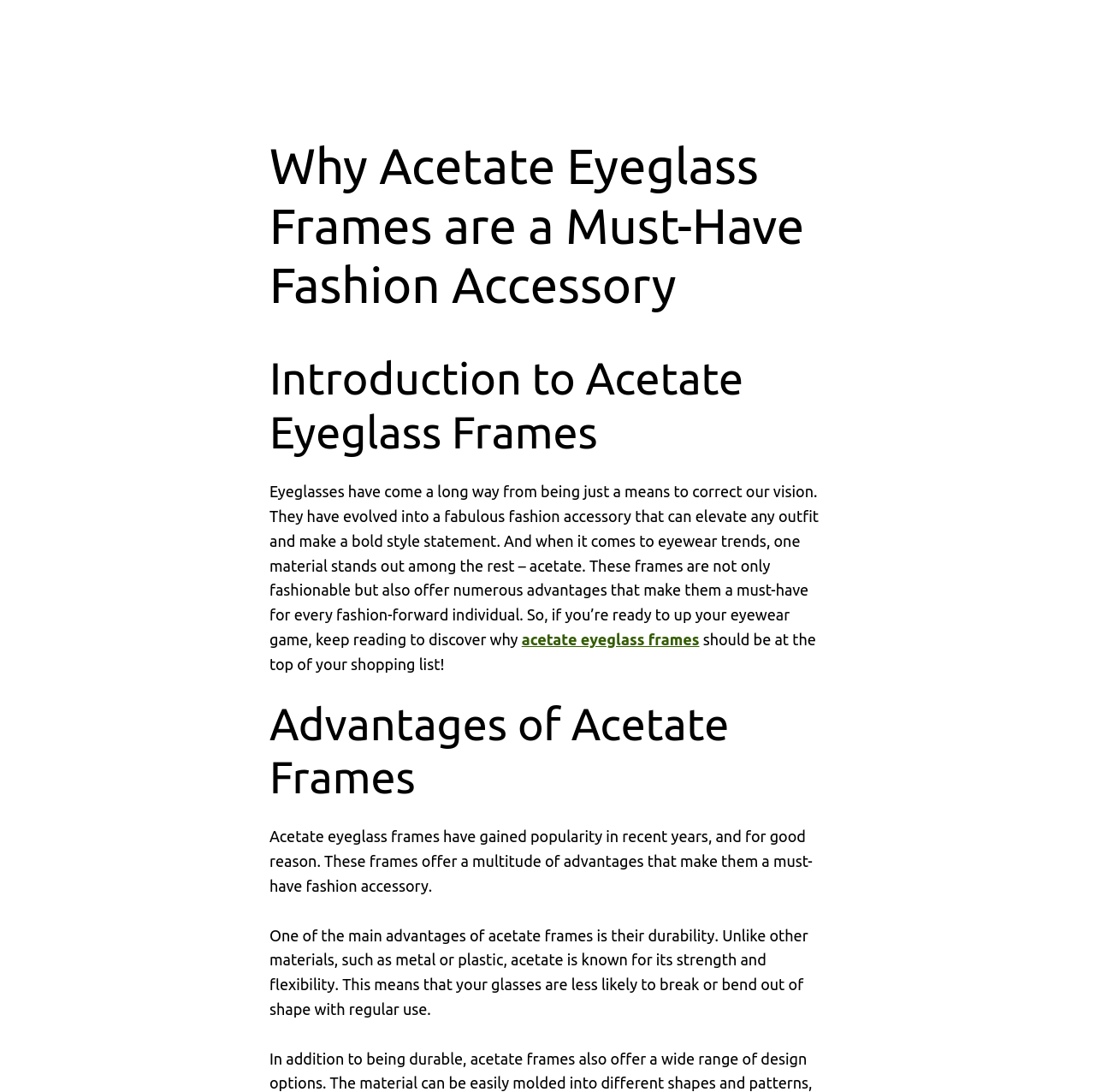Explain the features and main sections of the webpage comprehensively.

The webpage is about the benefits of acetate eyeglass frames as a fashion accessory. At the top, there is a heading that matches the title of the webpage, "Why Acetate Eyeglass Frames are a Must-Have Fashion Accessory". Below this heading, there is another heading, "Introduction to Acetate Eyeglass Frames", which is followed by a paragraph of text that explains how eyeglasses have evolved into a fashion accessory and how acetate frames are a must-have for fashion-forward individuals.

To the right of the paragraph, there is a link to "acetate eyeglass frames". Below the link, there is a sentence that encourages readers to add acetate frames to their shopping list. Further down, there is another heading, "Advantages of Acetate Frames", which is followed by a paragraph that explains the benefits of acetate frames, including their durability and strength.

Overall, the webpage has a total of three headings and four paragraphs of text, with a link to acetate eyeglass frames in between. The text is organized in a clear and logical manner, with each section building on the previous one to provide a comprehensive overview of the benefits of acetate eyeglass frames.